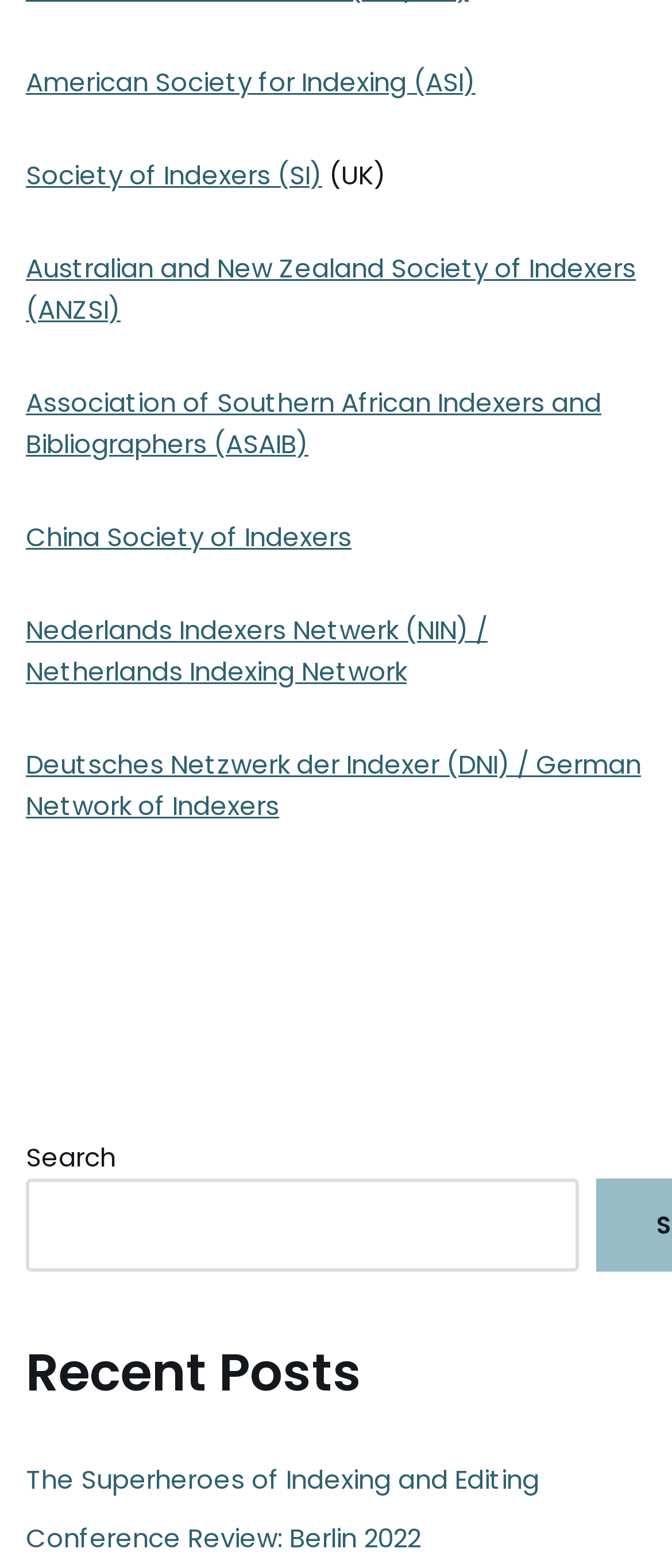Identify the bounding box coordinates for the element you need to click to achieve the following task: "read Conference Review: Berlin 2022". The coordinates must be four float values ranging from 0 to 1, formatted as [left, top, right, bottom].

[0.038, 0.97, 0.626, 0.993]